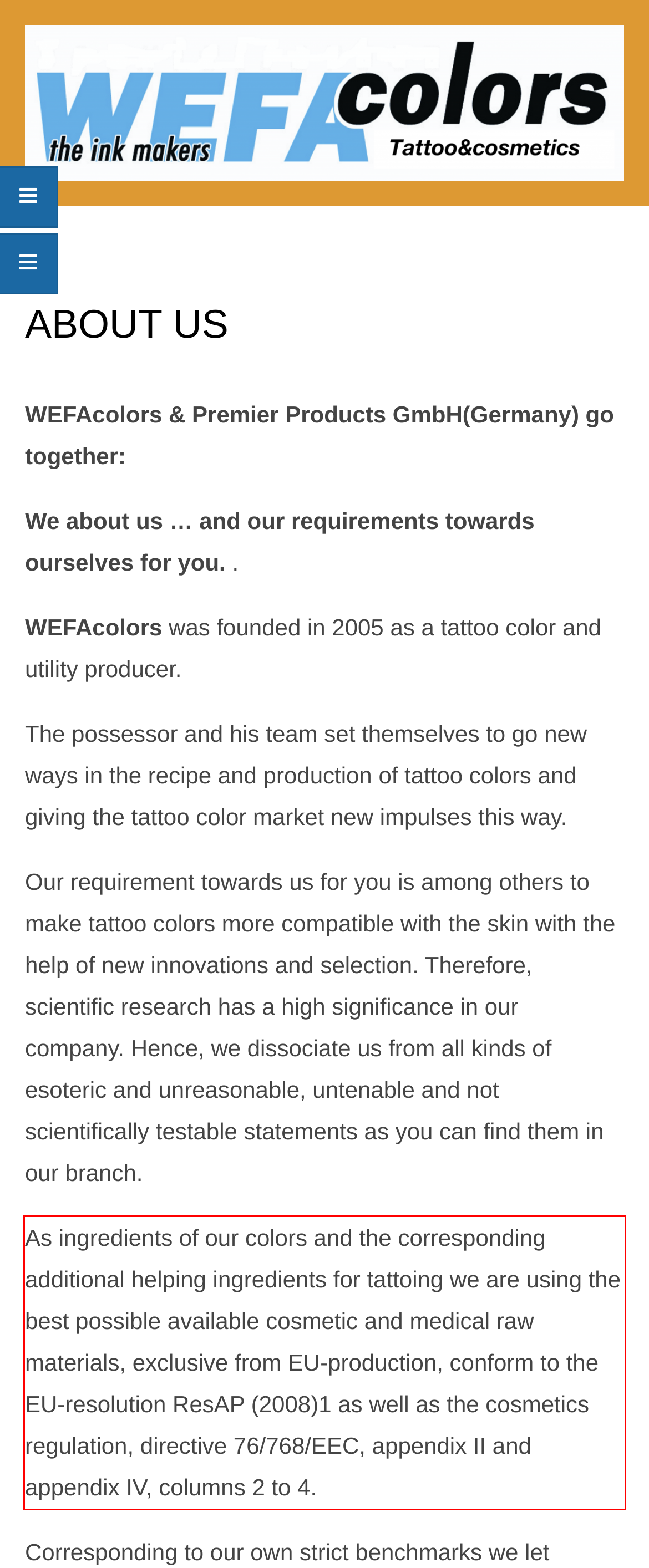Within the screenshot of a webpage, identify the red bounding box and perform OCR to capture the text content it contains.

As ingredients of our colors and the corresponding additional helping ingredients for tattoing we are using the best possible available cosmetic and medical raw materials, exclusive from EU-production, conform to the EU-resolution ResAP (2008)1 as well as the cosmetics regulation, directive 76/768/EEC, appendix II and appendix IV, columns 2 to 4.